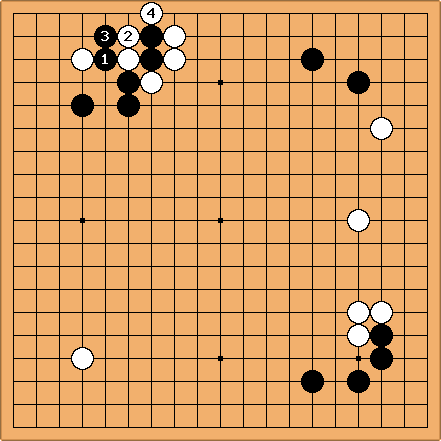Generate an in-depth description of the visual content.

This image depicts a Go board in the midst of a strategic match. The board, set against a wooden background, features a 19x19 grid where the black and white stones are positioned. In the upper left corner, the numbered stones indicate a sequence of moves, with black stones positioned at the top three rows and white stones interspersed among them. The black stones numbered 1 to 4 demonstrate a coordinated effort to secure territory while simultaneously threatening the white stones. Meanwhile, the bottom right corner shows a group of black stones forming a cluster, while nearby, a few scattered white stones are strategically placed. This image illustrates a complex tactical situation, showcasing the intricate balance of offense and defense typical in Go.